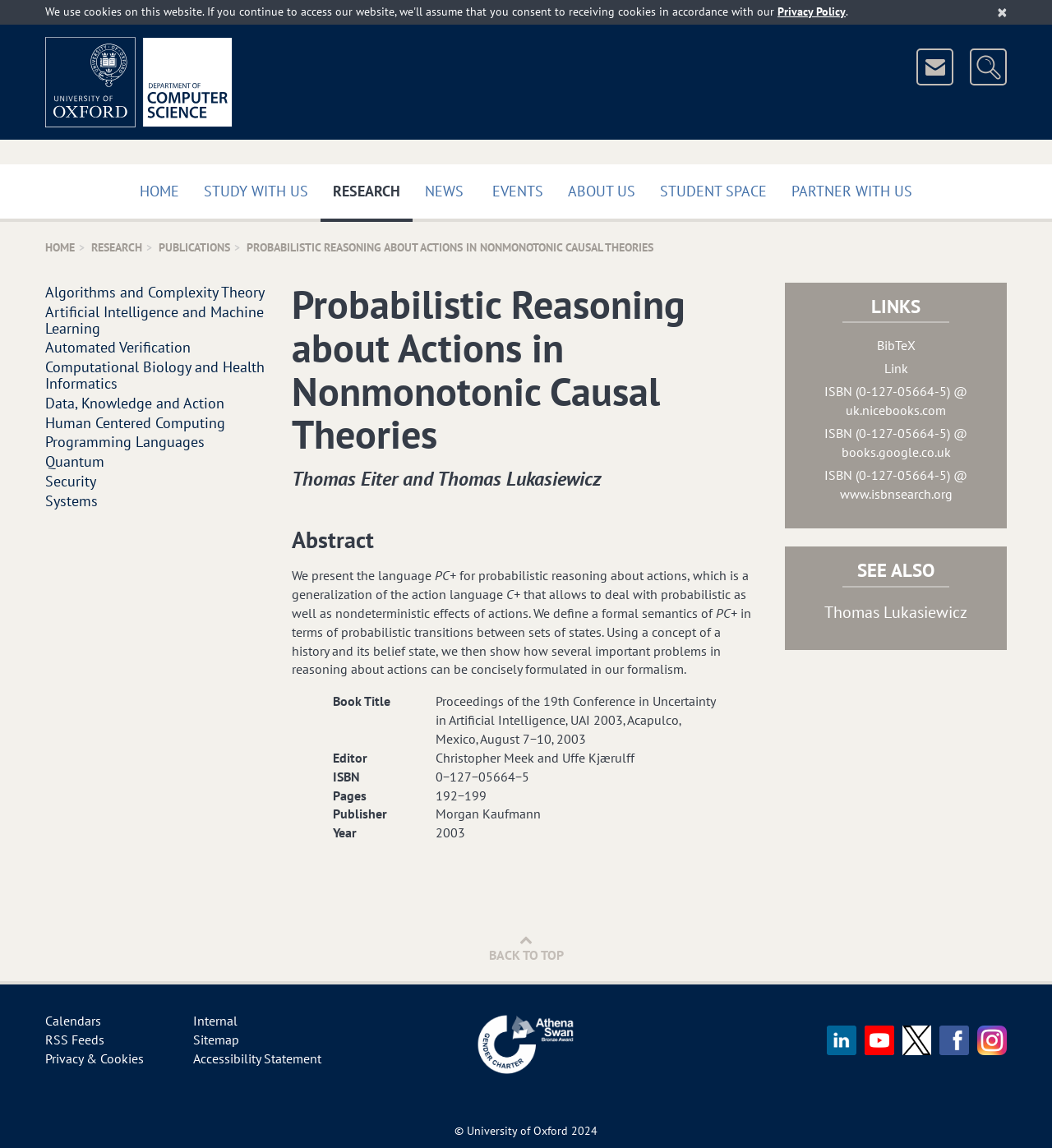Could you indicate the bounding box coordinates of the region to click in order to complete this instruction: "view the publication details".

[0.277, 0.246, 0.723, 0.397]